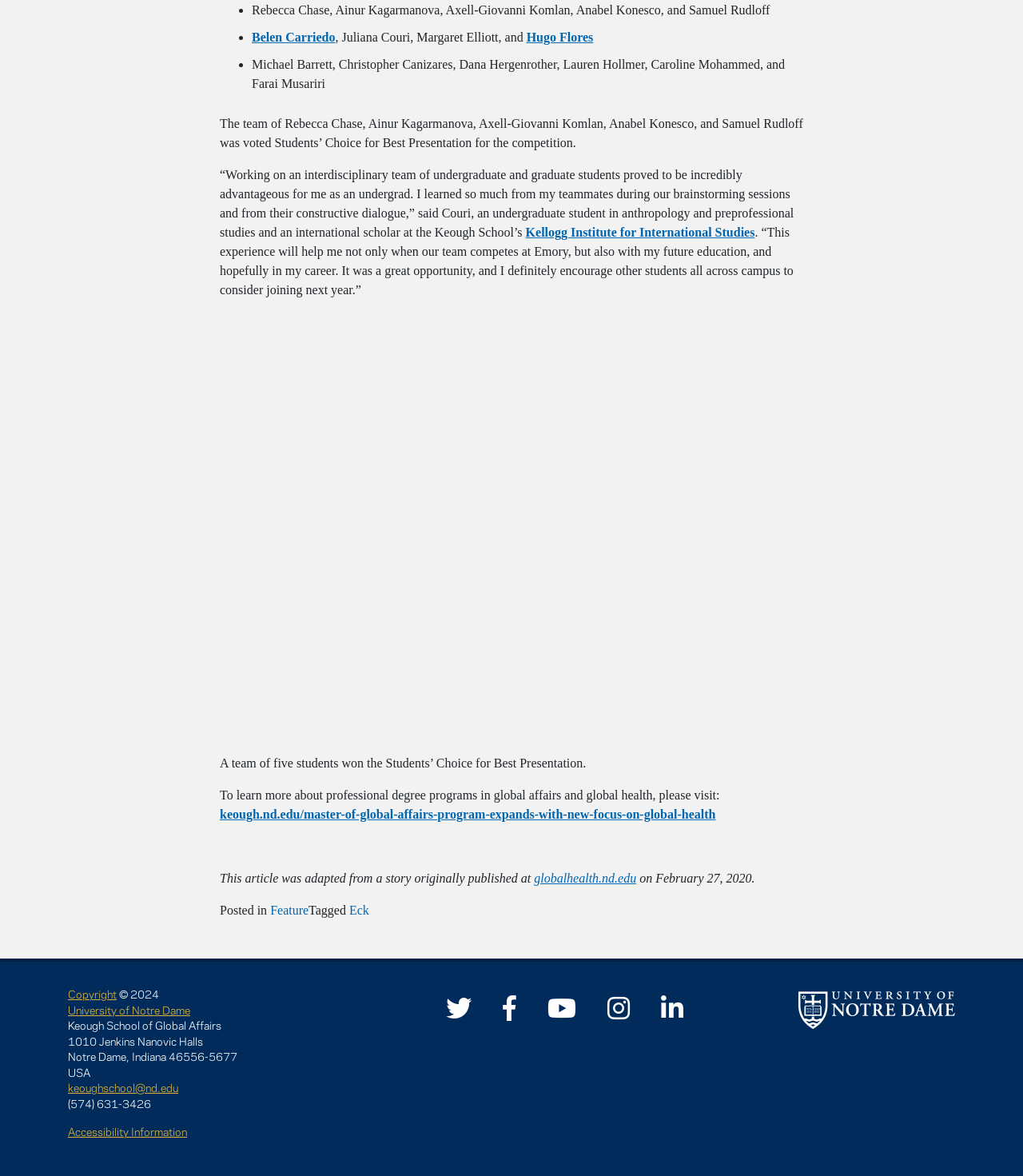Analyze the image and answer the question with as much detail as possible: 
What is the copyright year mentioned at the bottom of the webpage?

The webpage has a footer section that includes copyright information, and the copyright year mentioned is 2024.